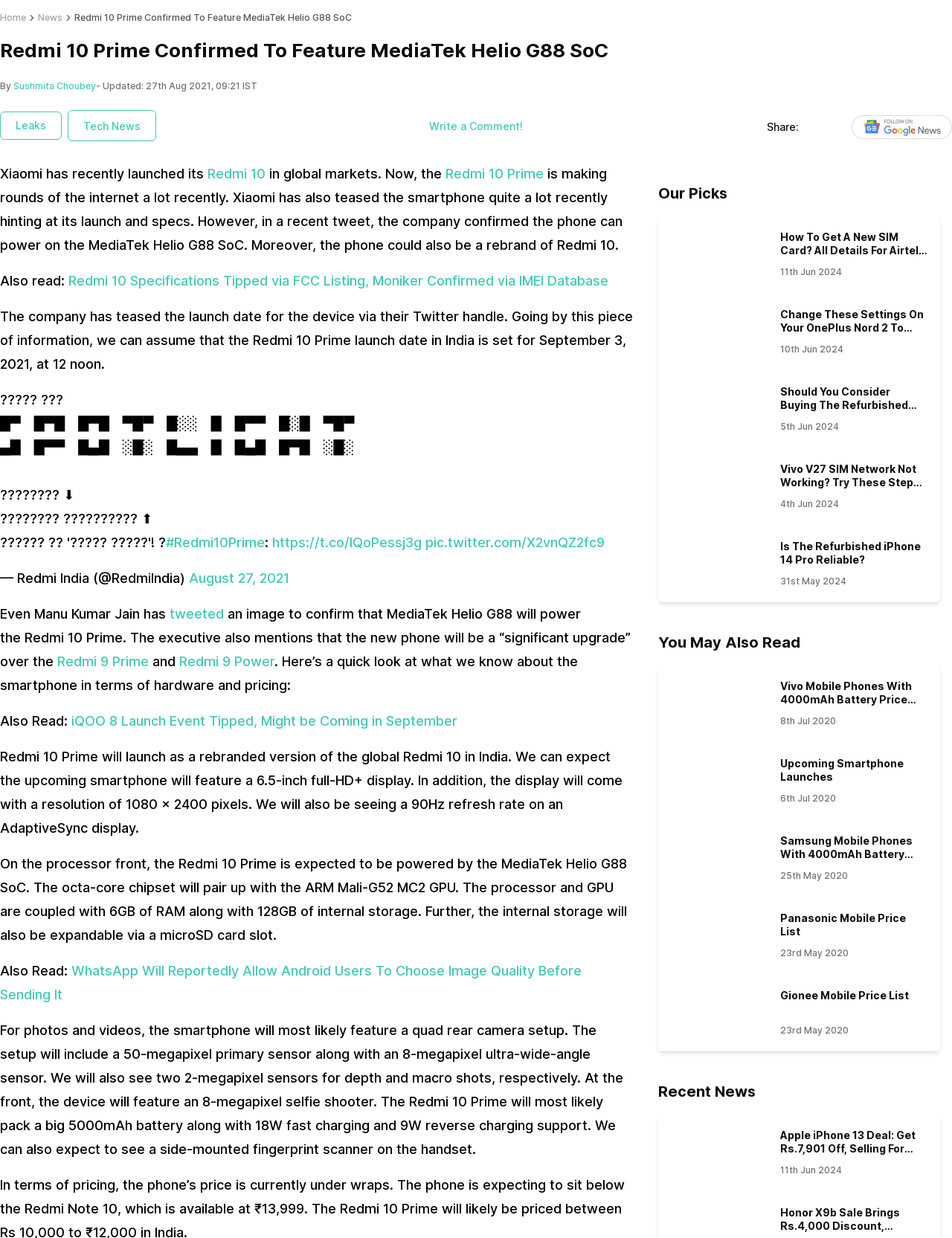Please specify the bounding box coordinates of the region to click in order to perform the following instruction: "Read more about Redmi 10 Specifications".

[0.072, 0.22, 0.639, 0.233]